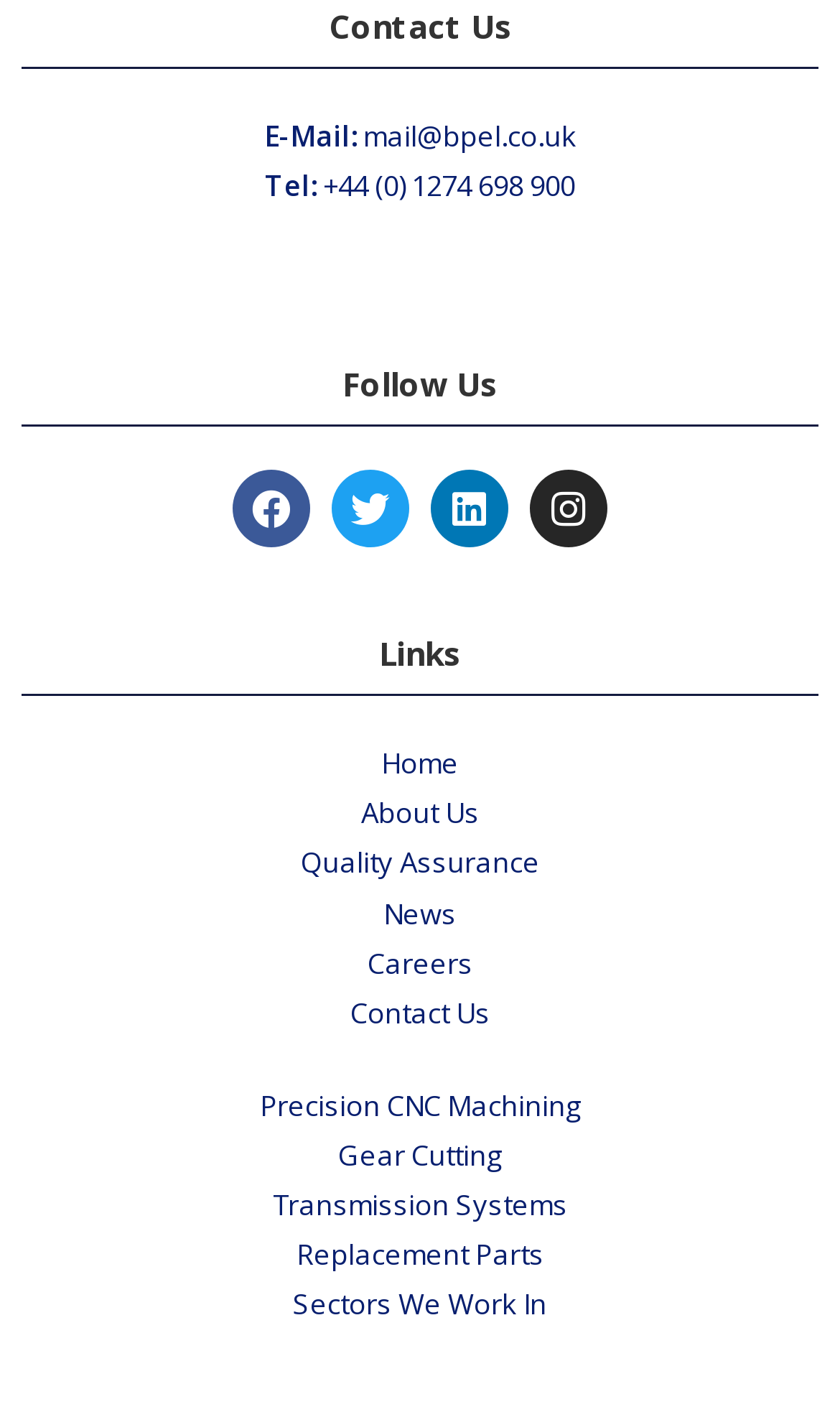Please specify the coordinates of the bounding box for the element that should be clicked to carry out this instruction: "Follow on Facebook". The coordinates must be four float numbers between 0 and 1, formatted as [left, top, right, bottom].

[0.277, 0.333, 0.369, 0.388]